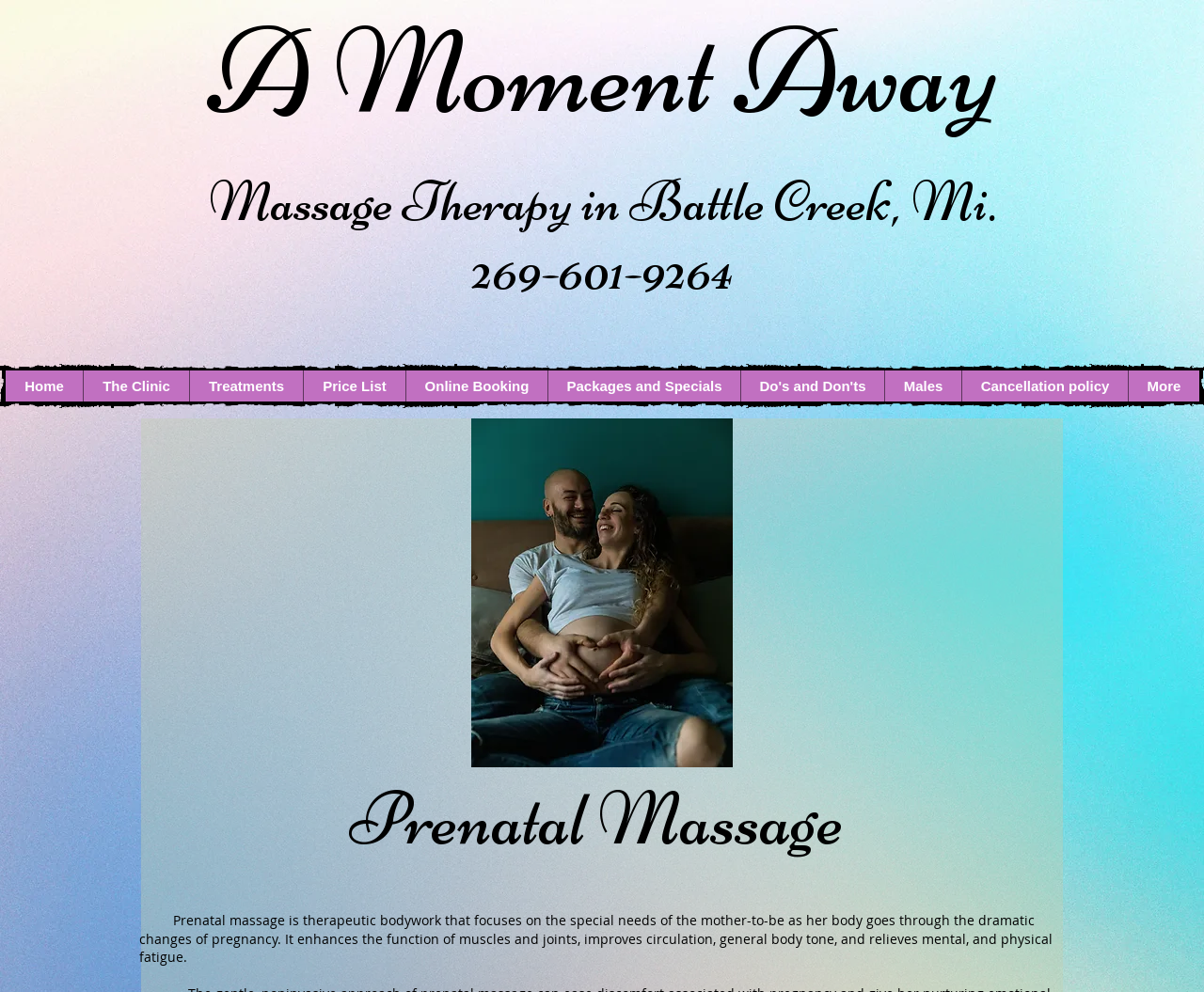Respond to the question below with a single word or phrase:
What is the phone number of the massage therapy clinic?

269-601-9264